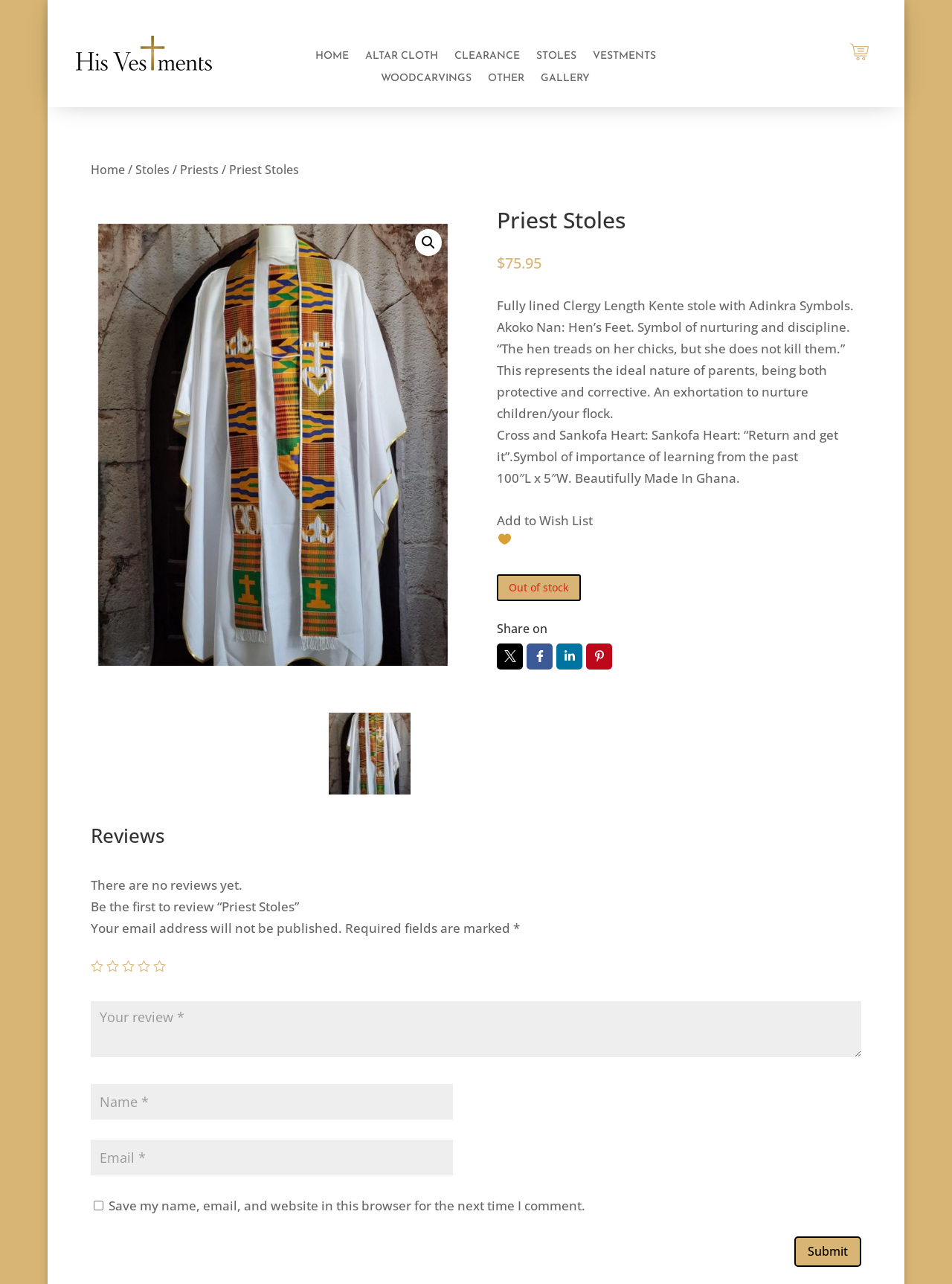Using the provided element description: "Other", identify the bounding box coordinates. The coordinates should be four floats between 0 and 1 in the order [left, top, right, bottom].

[0.513, 0.058, 0.551, 0.07]